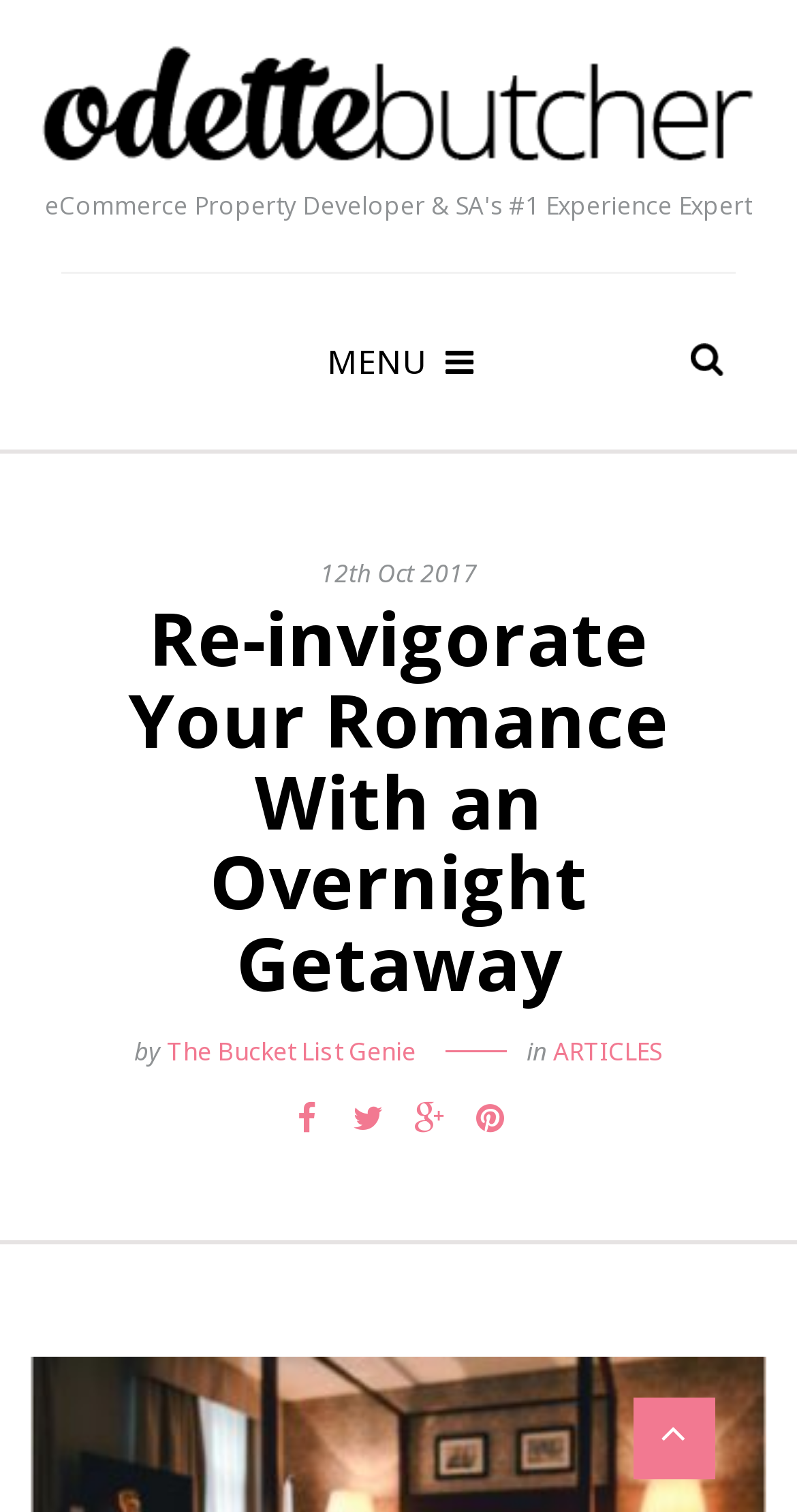Respond to the question below with a concise word or phrase:
Who is the publisher of the article?

The Bucket List Genie